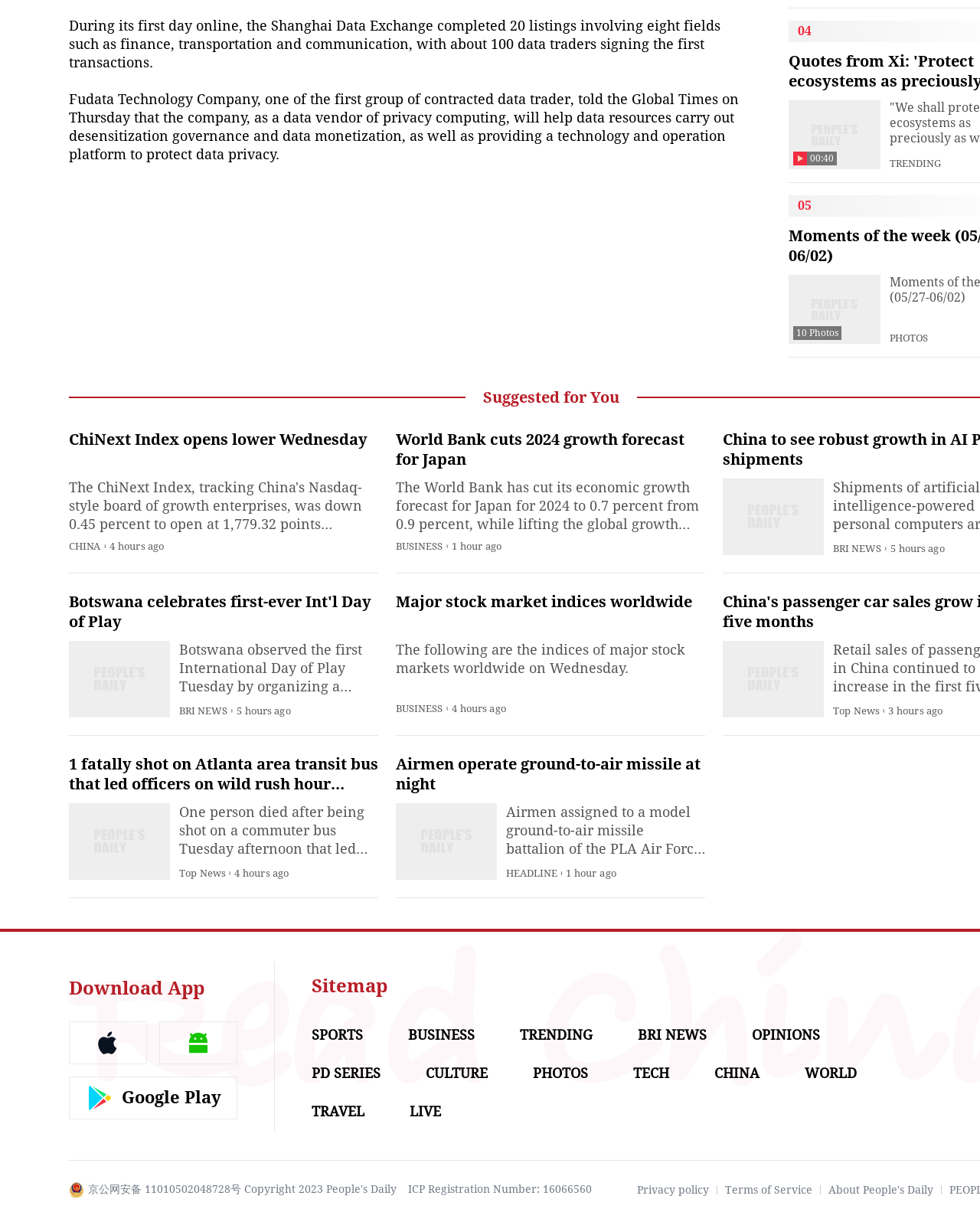Please specify the bounding box coordinates of the clickable section necessary to execute the following command: "Get the People's Daily English language App from Google Play".

[0.07, 0.881, 0.242, 0.916]